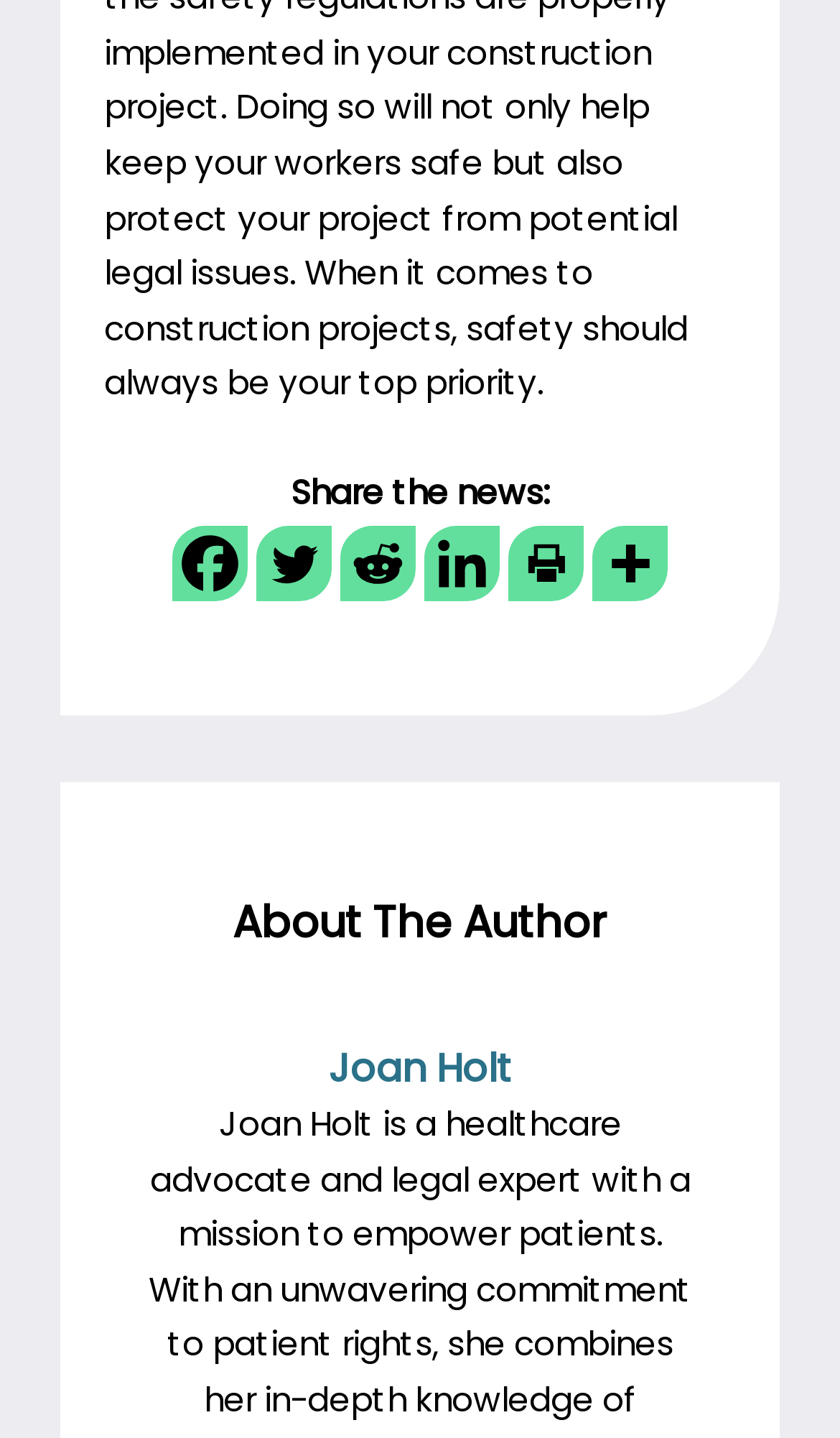What is the name of the author mentioned on the webpage?
Based on the screenshot, respond with a single word or phrase.

Joan Holt